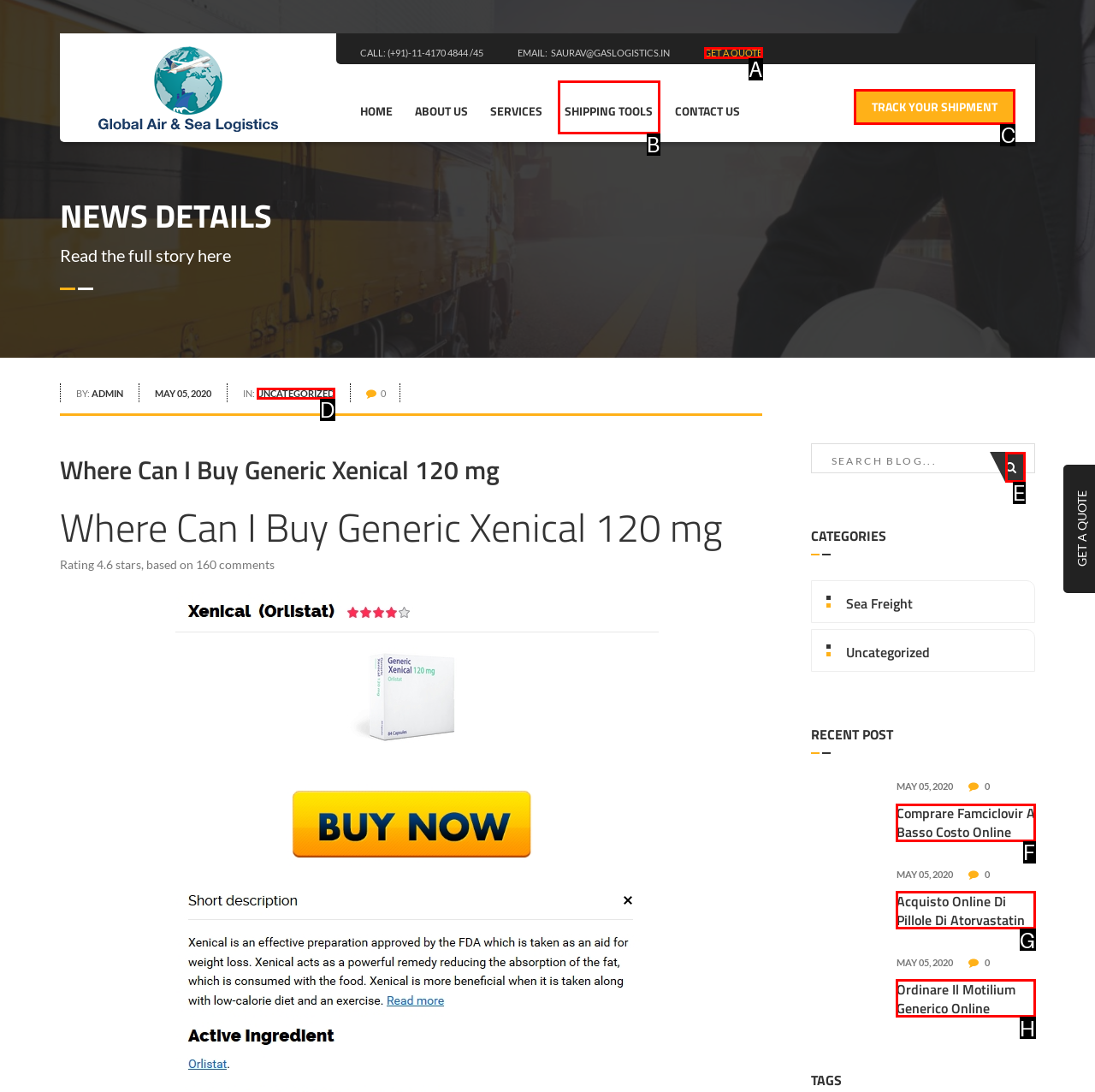Select the HTML element to finish the task: Track your shipment Reply with the letter of the correct option.

C